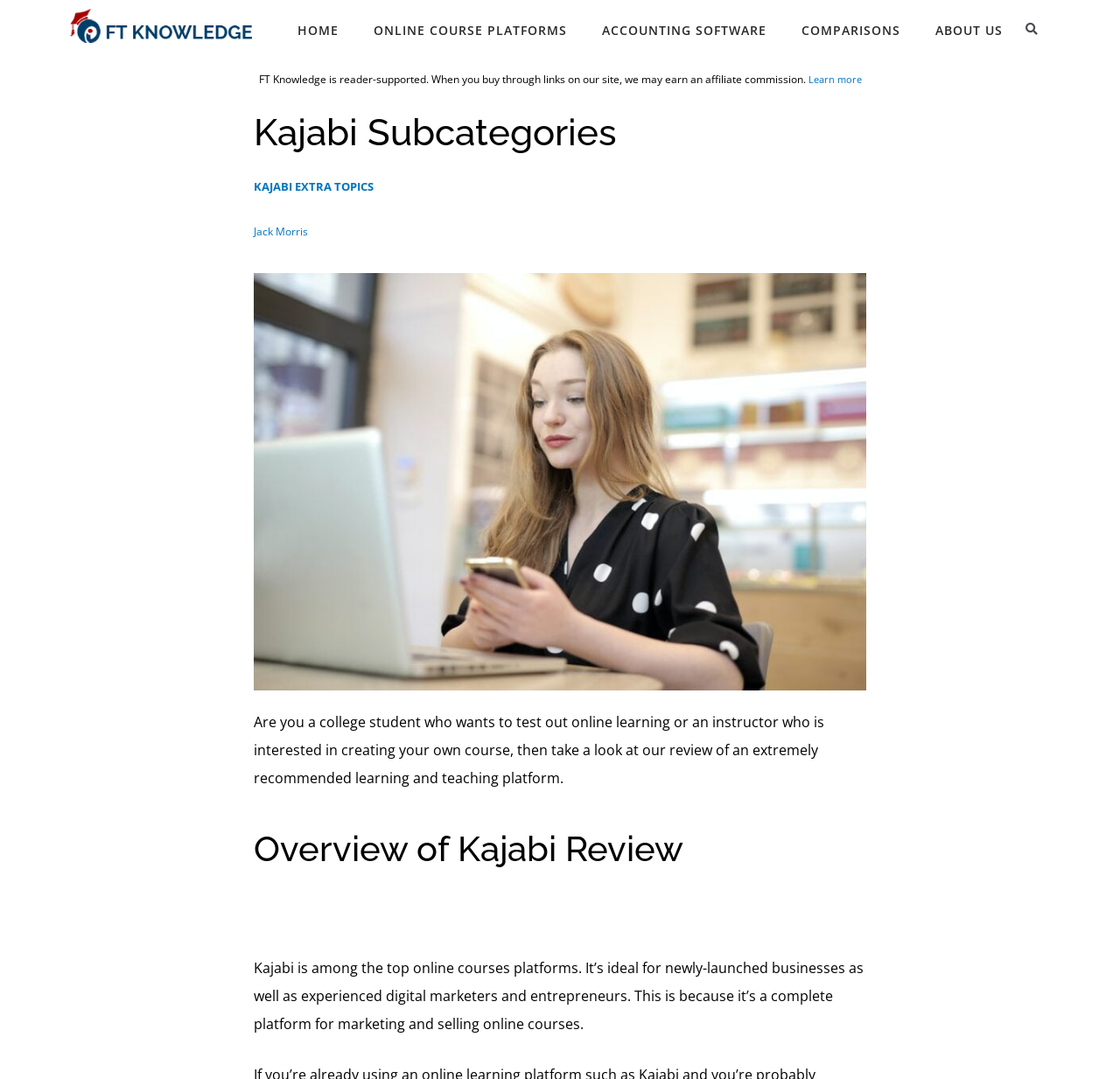Pinpoint the bounding box coordinates of the area that should be clicked to complete the following instruction: "Visit the KAJABI EXTRA TOPICS page". The coordinates must be given as four float numbers between 0 and 1, i.e., [left, top, right, bottom].

[0.227, 0.166, 0.334, 0.18]